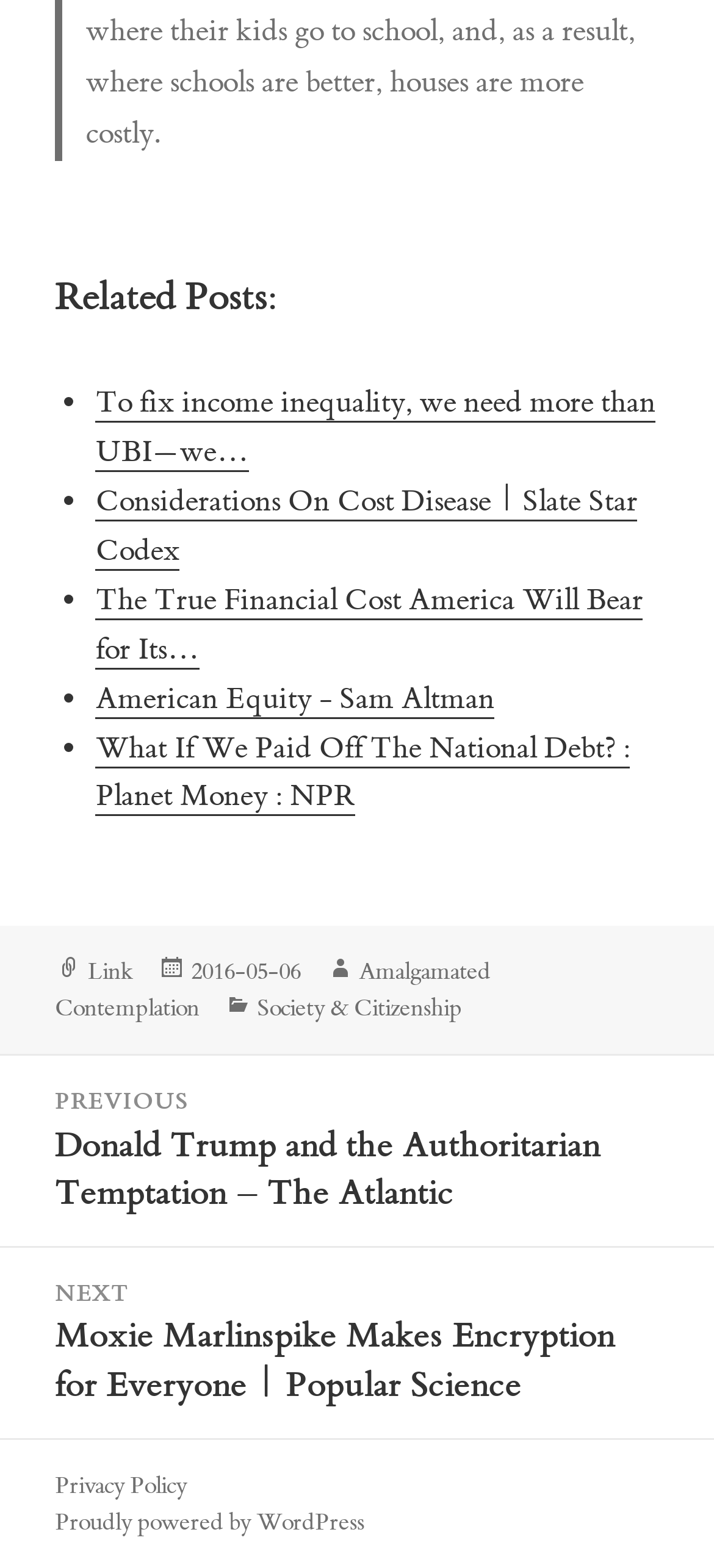Please identify the bounding box coordinates of the area that needs to be clicked to follow this instruction: "Check the privacy policy".

[0.077, 0.938, 0.261, 0.958]